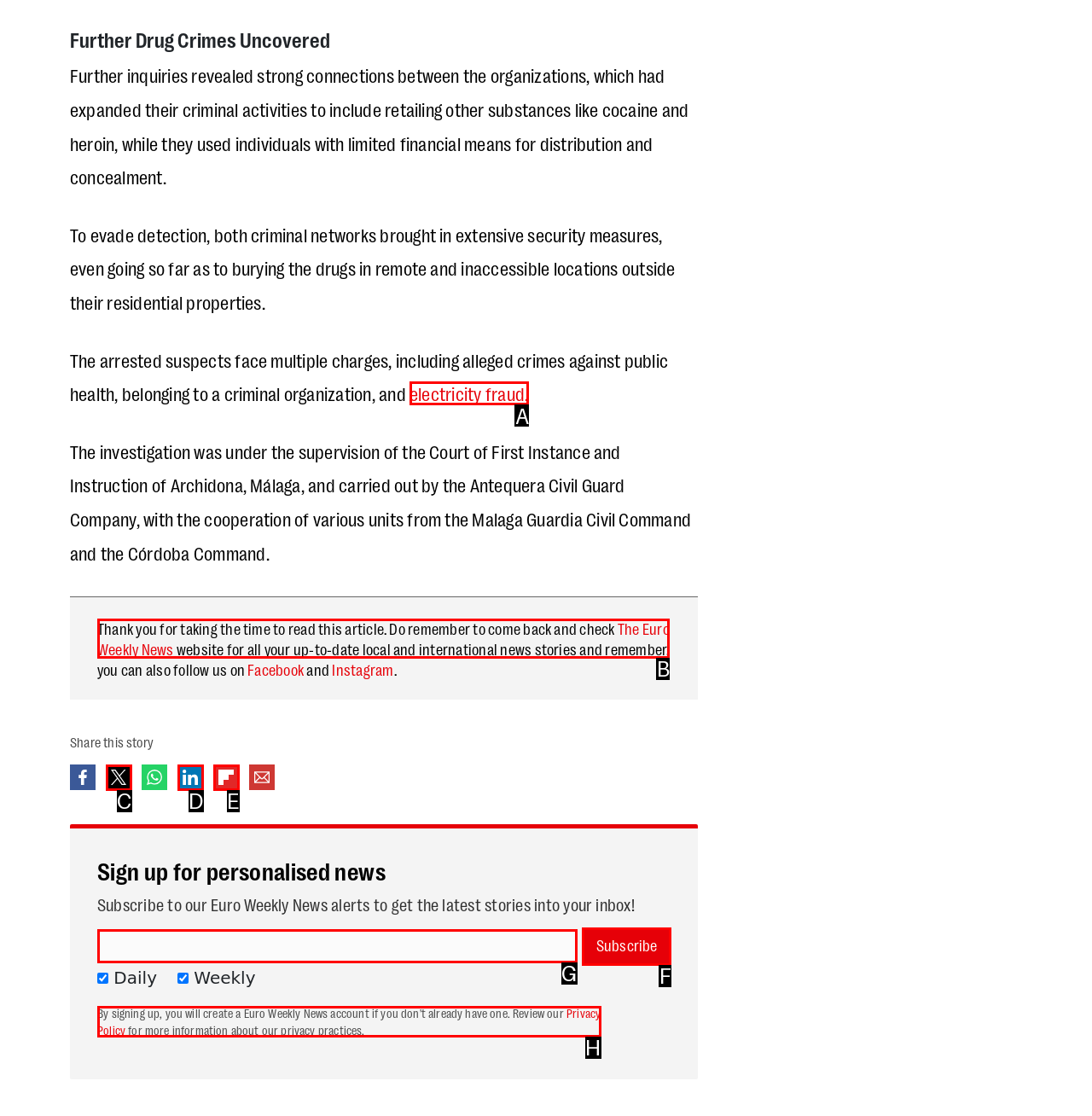Decide which HTML element to click to complete the task: Read more about electricity fraud Provide the letter of the appropriate option.

A